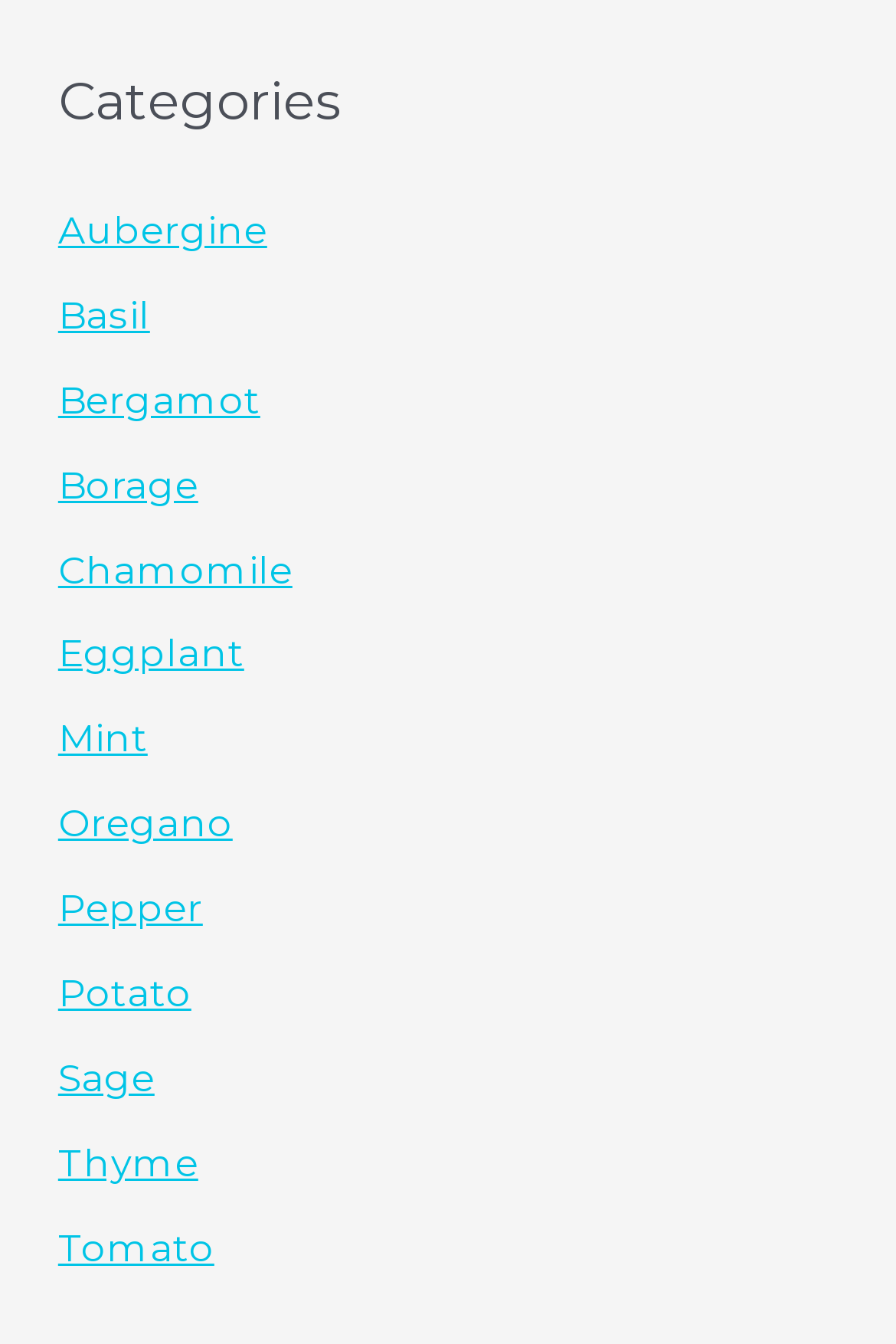How many categories are listed?
Using the image, answer in one word or phrase.

15